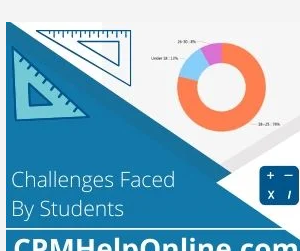What type of chart is used to convey data?
Carefully analyze the image and provide a thorough answer to the question.

The image includes a graphical representation of data, and upon examination, we can see that a pie chart is used to visually convey the various challenges students encounter while learning mathematics, highlighting percentages and drawing attention to the need for effective strategies to aid comprehension.